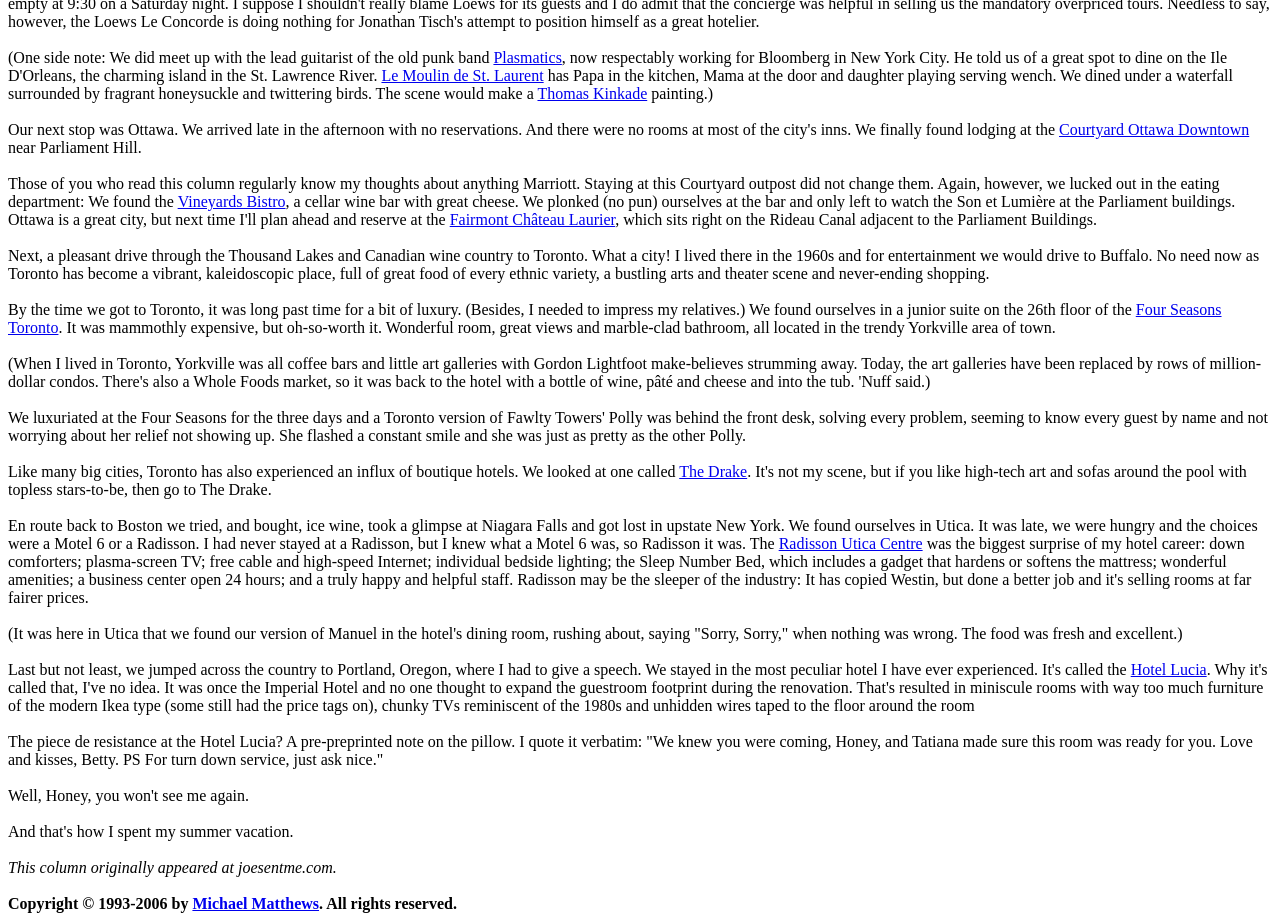Determine the bounding box coordinates for the HTML element described here: "Plasmatics".

[0.385, 0.053, 0.439, 0.072]